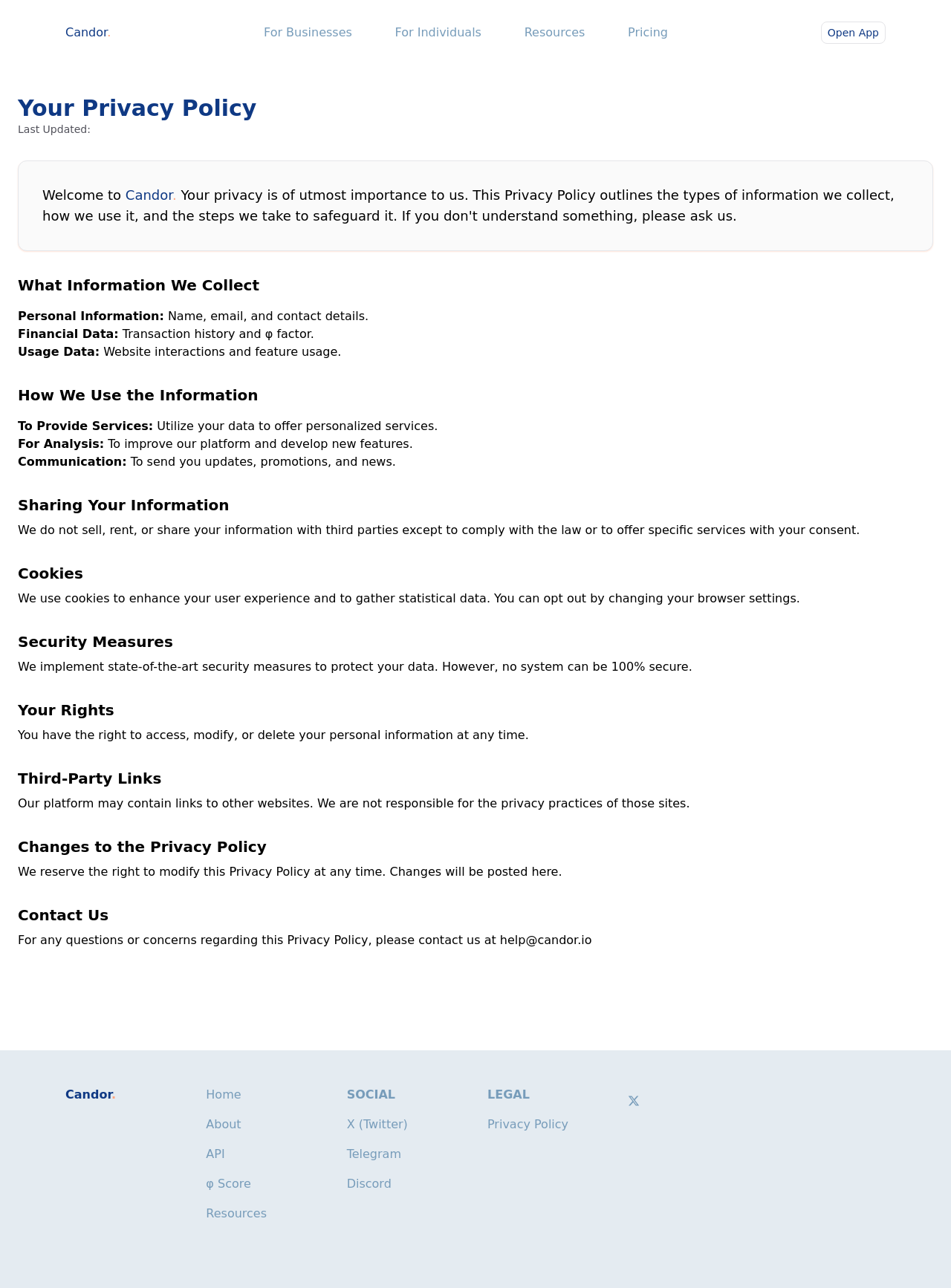Find and indicate the bounding box coordinates of the region you should select to follow the given instruction: "Click the 'For Businesses' link".

[0.265, 0.014, 0.383, 0.037]